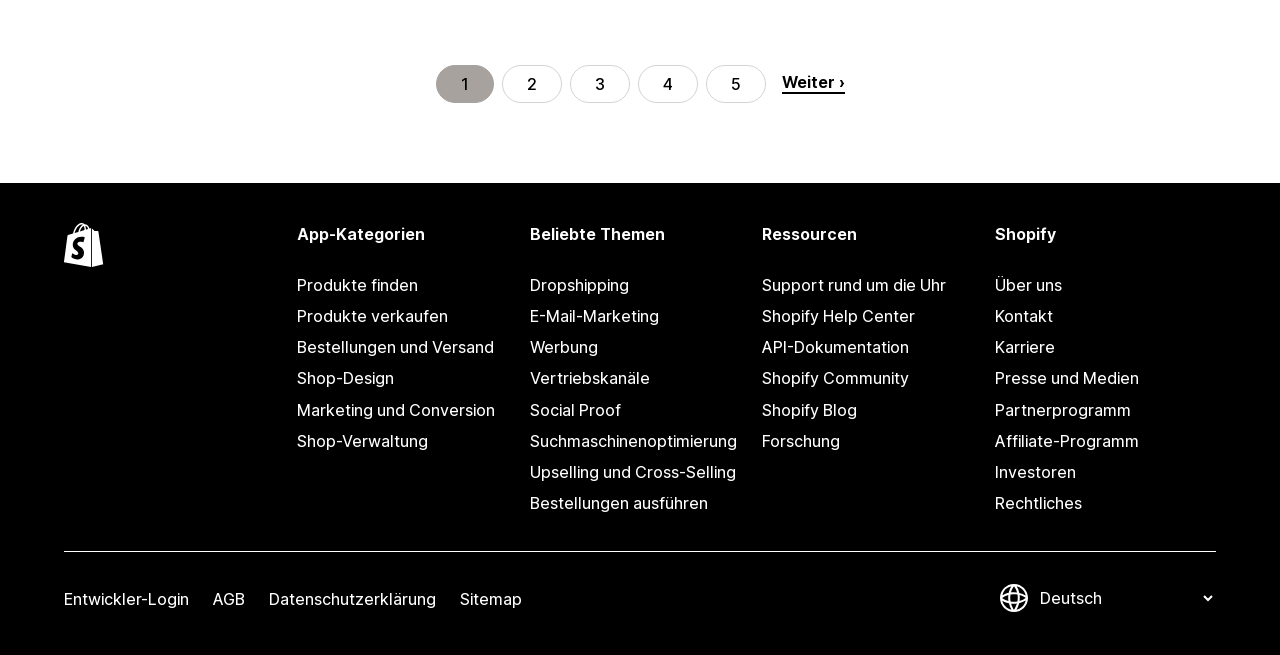Using the information in the image, give a comprehensive answer to the question: 
How many links are there under the 'App-Kategorien' heading?

The number of links under the 'App-Kategorien' heading can be determined by counting the links below the heading, which are 'Produkte finden', 'Produkte verkaufen', 'Bestellungen und Versand', 'Shop-Design', and 'Marketing und Conversion'.